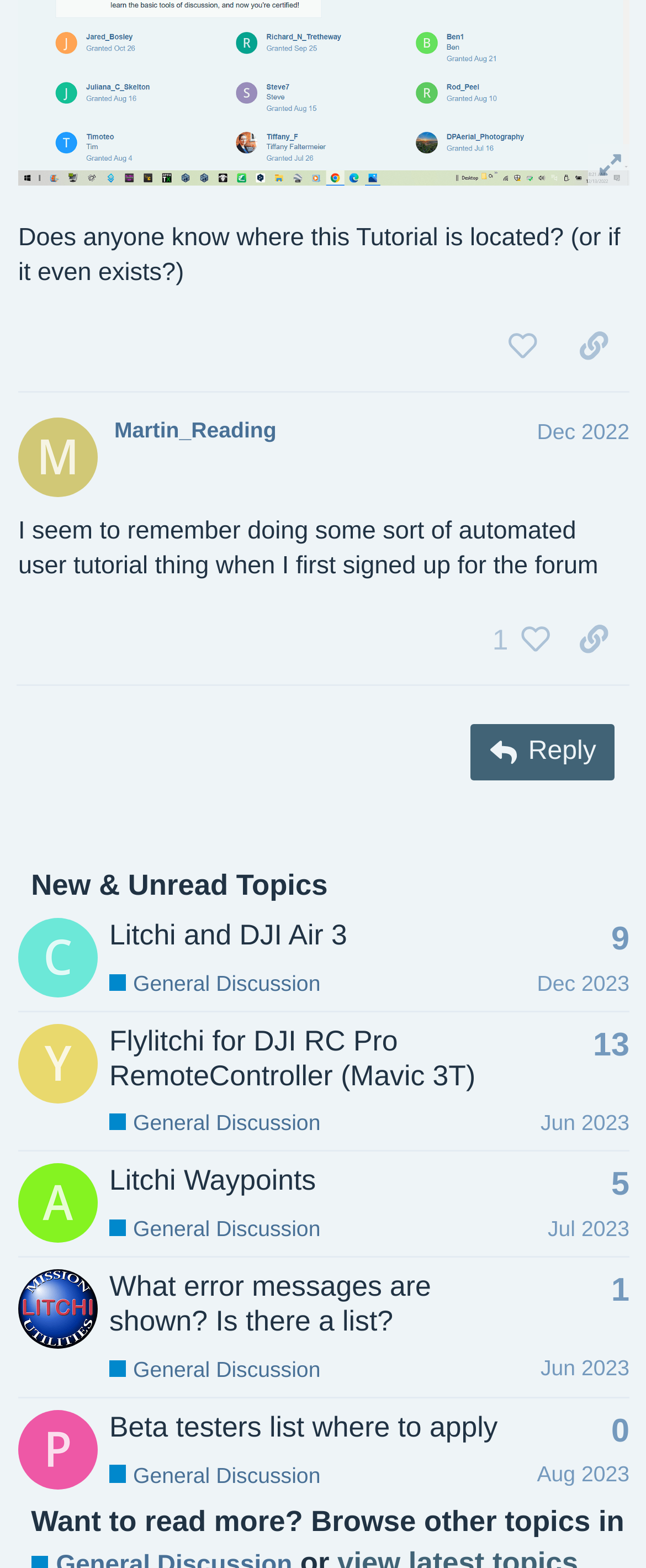What is the bounding box coordinate of the button 'Reply'?
Refer to the image and provide a concise answer in one word or phrase.

[0.729, 0.461, 0.952, 0.497]